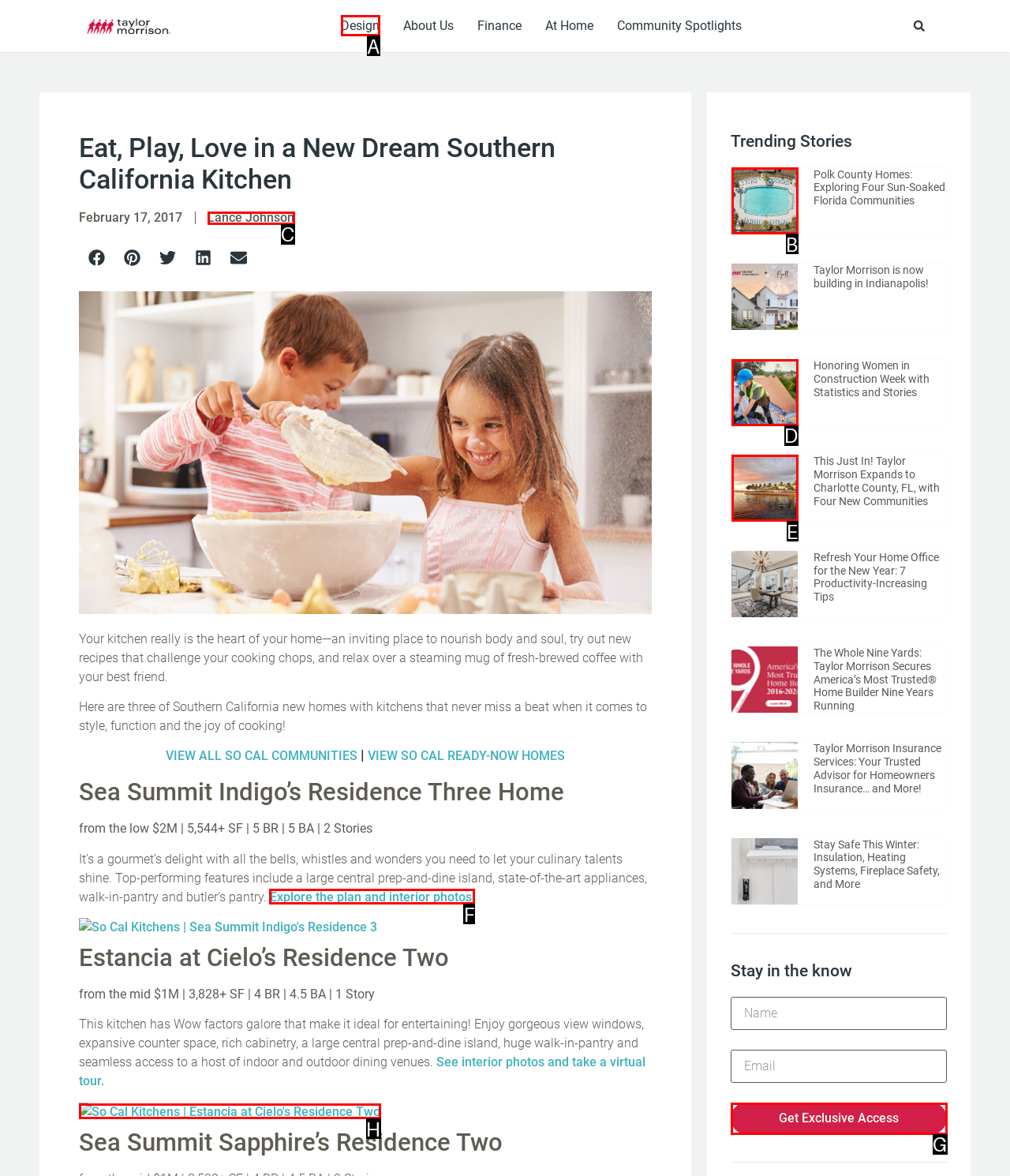Specify the letter of the UI element that should be clicked to achieve the following: Explore the plan and interior photos
Provide the corresponding letter from the choices given.

F